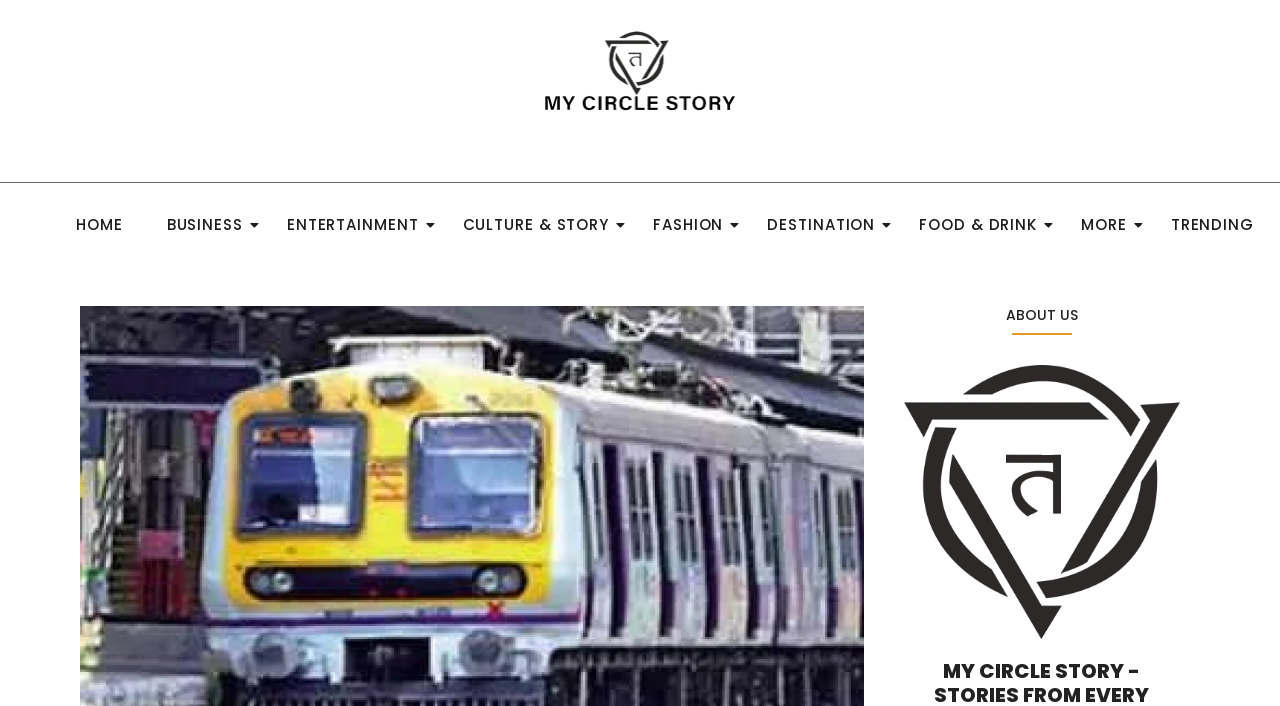Determine the bounding box coordinates for the clickable element to execute this instruction: "Click on the HOME link". Provide the coordinates as four float numbers between 0 and 1, i.e., [left, top, right, bottom].

[0.05, 0.291, 0.105, 0.349]